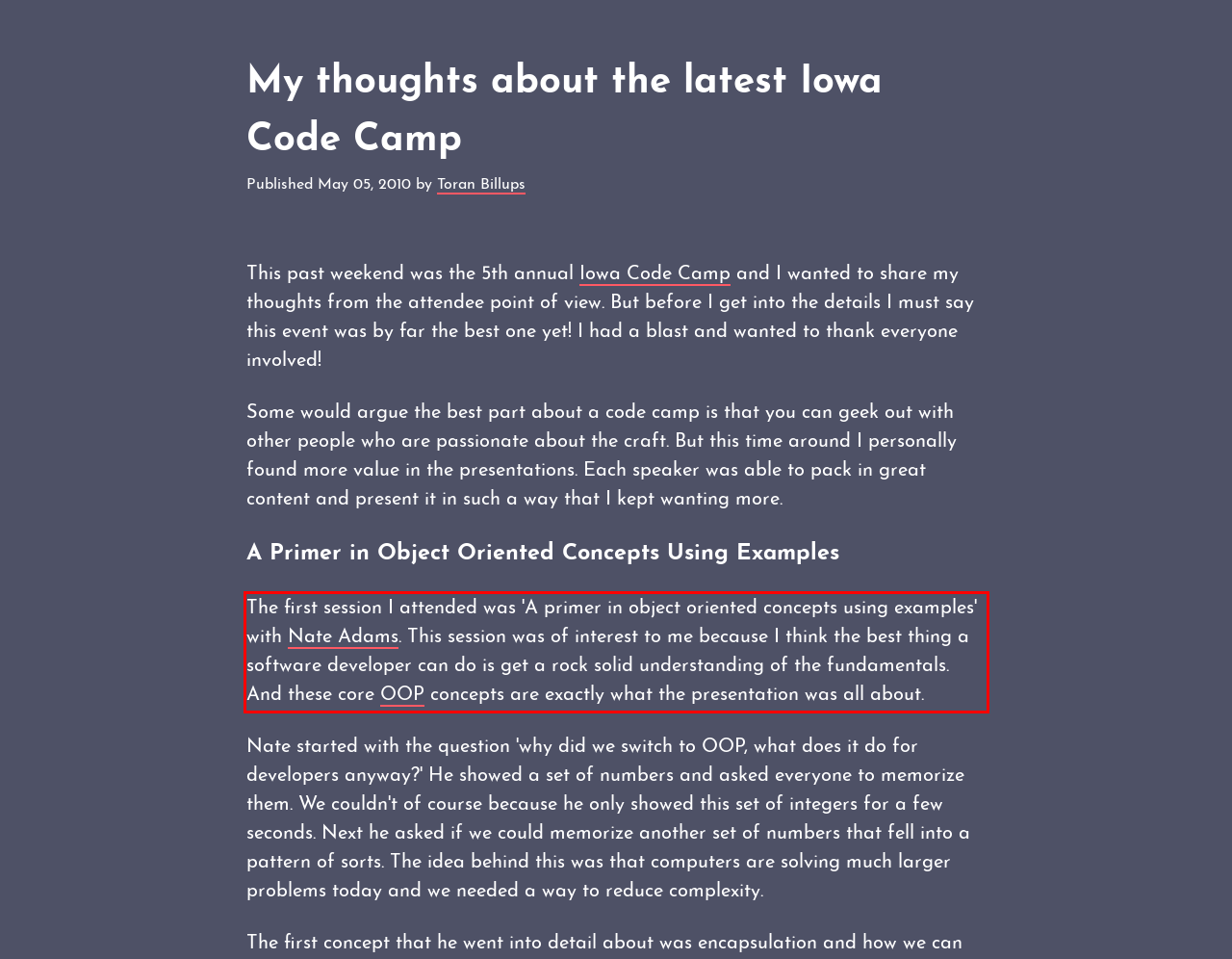Please look at the webpage screenshot and extract the text enclosed by the red bounding box.

The first session I attended was 'A primer in object oriented concepts using examples' with Nate Adams. This session was of interest to me because I think the best thing a software developer can do is get a rock solid understanding of the fundamentals. And these core OOP concepts are exactly what the presentation was all about.